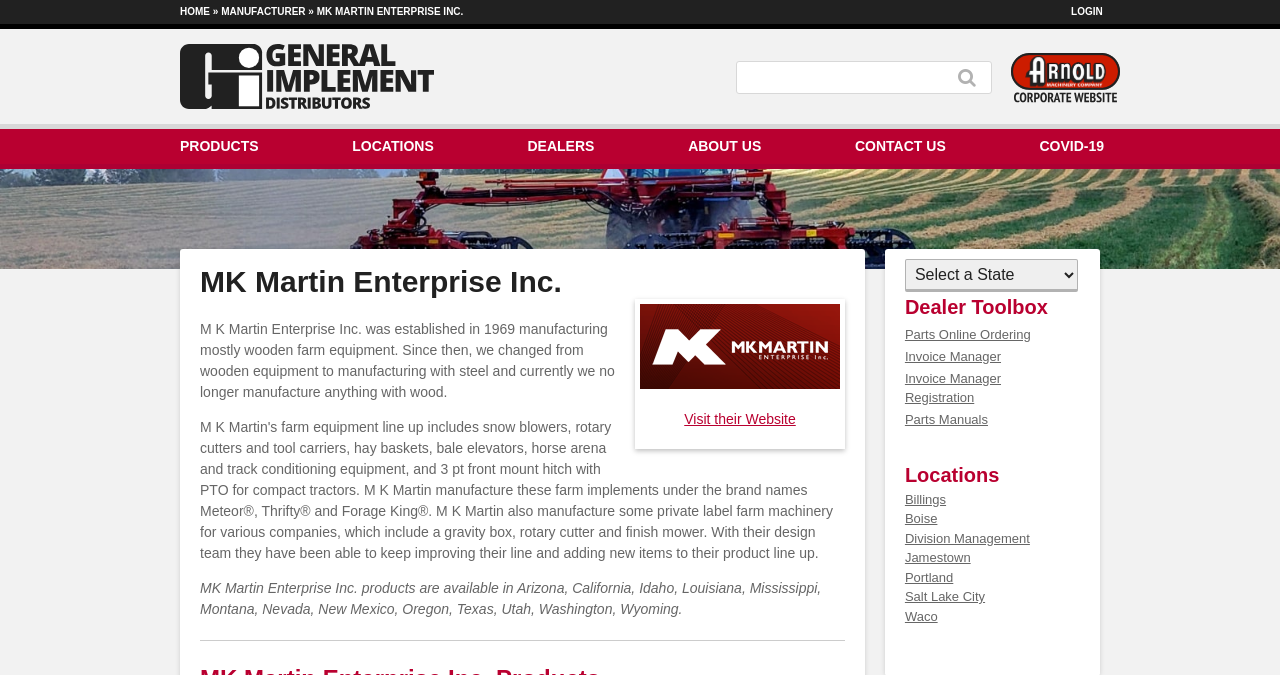Determine the bounding box coordinates of the clickable element to complete this instruction: "Click on HOME". Provide the coordinates in the format of four float numbers between 0 and 1, [left, top, right, bottom].

[0.141, 0.009, 0.164, 0.025]